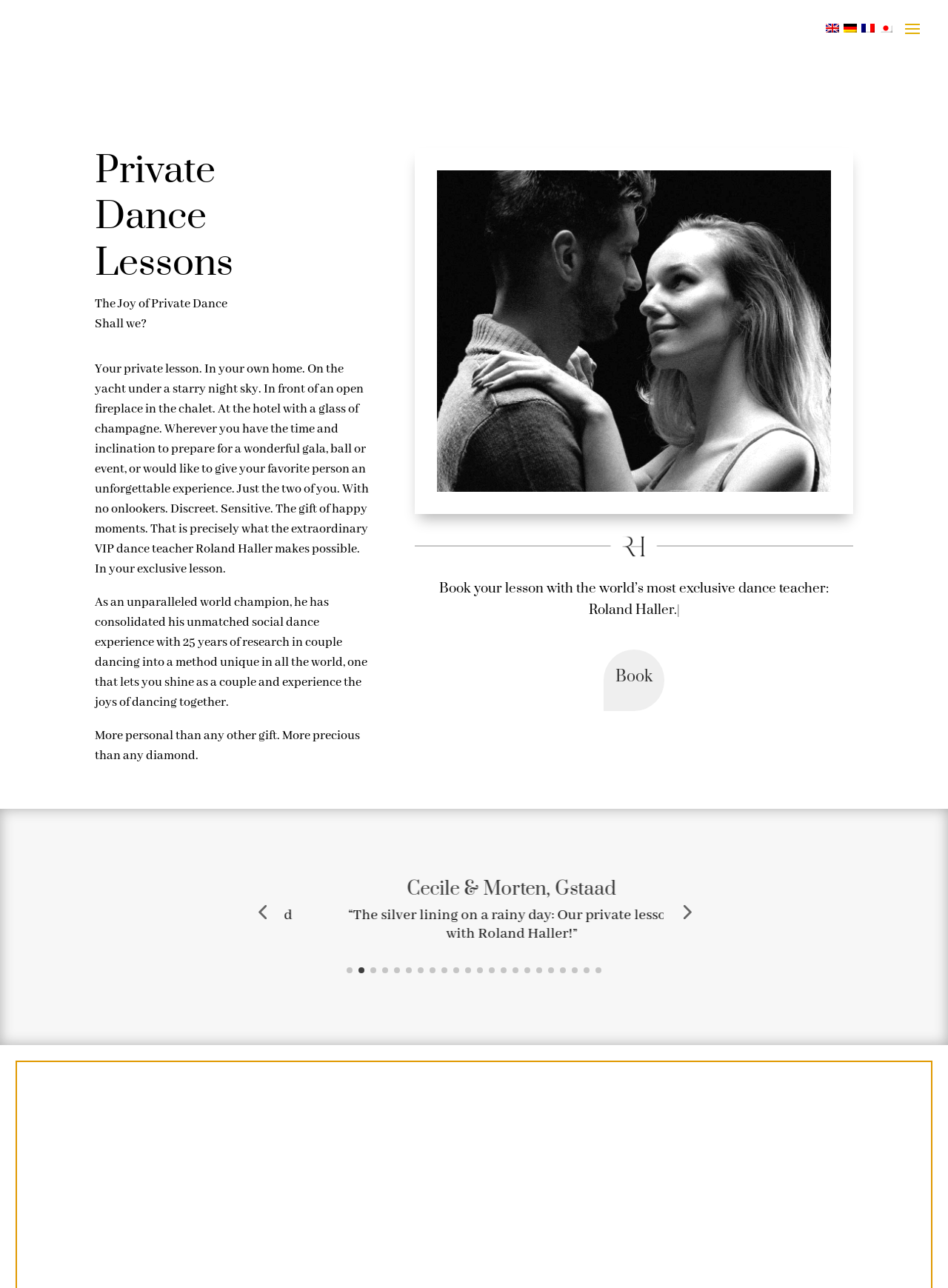Please give a one-word or short phrase response to the following question: 
What is the main theme of the webpage?

Private dance lessons